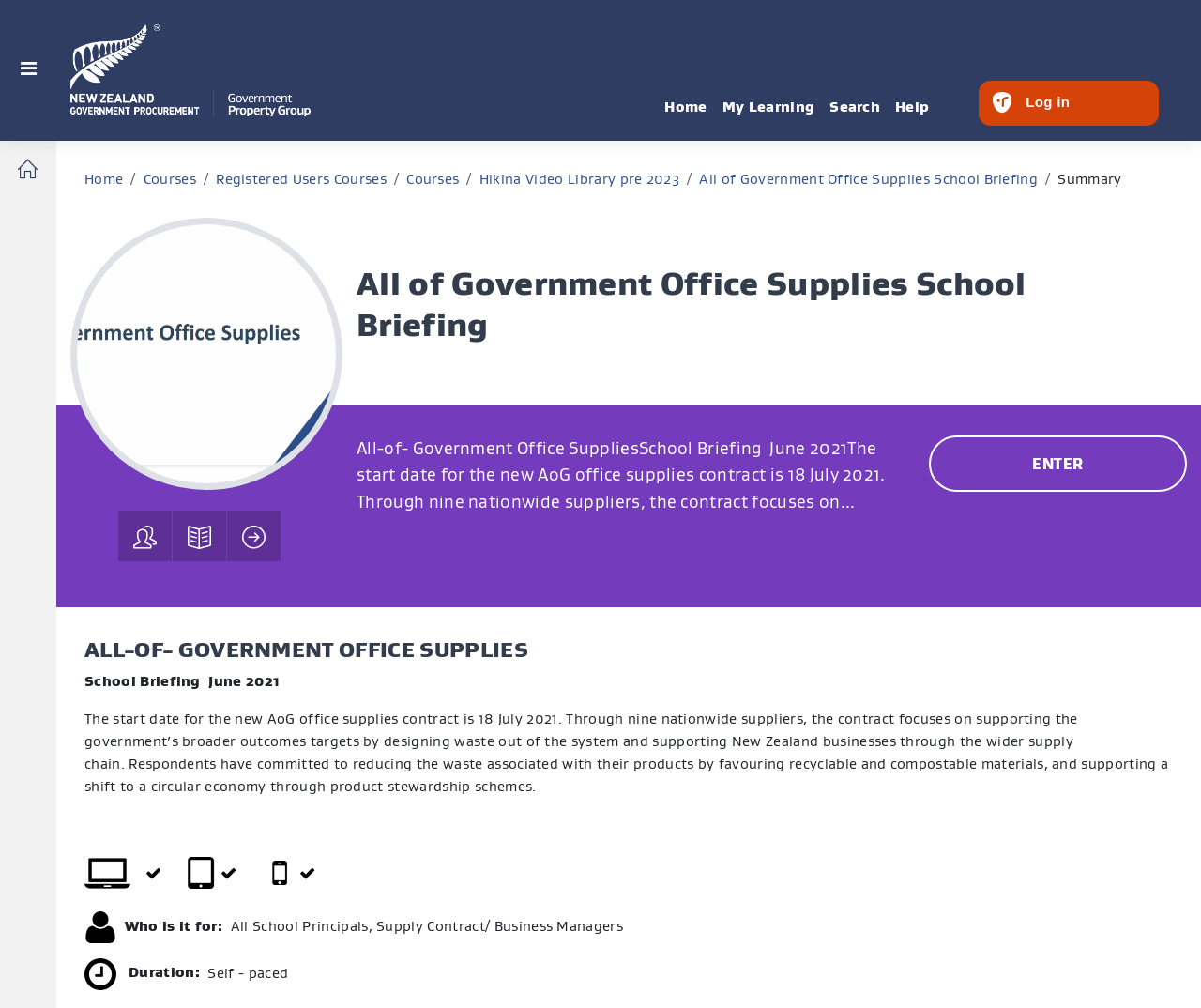Can you find the bounding box coordinates of the area I should click to execute the following instruction: "Go to 'Courses' page"?

[0.119, 0.166, 0.163, 0.189]